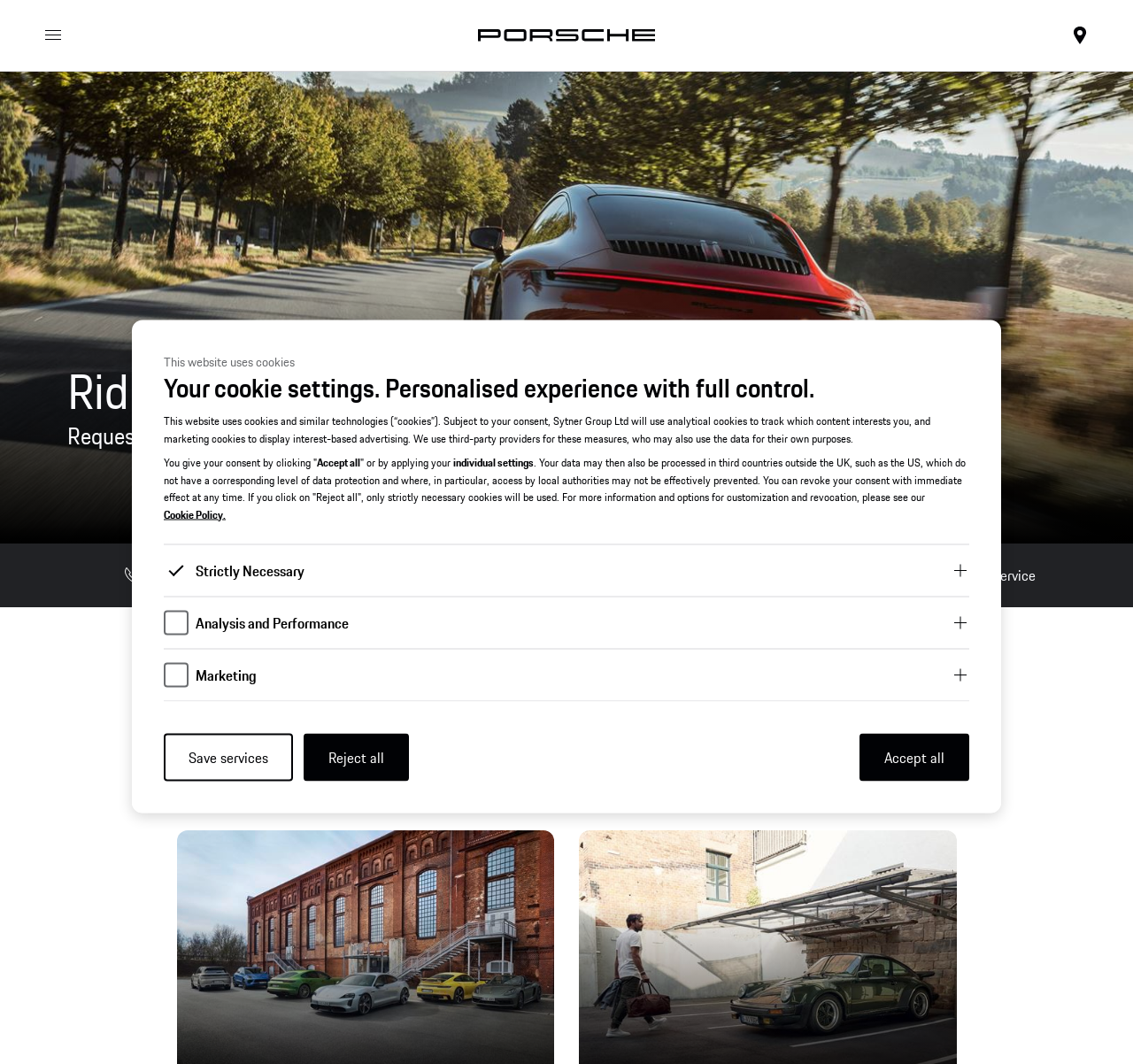Identify the bounding box coordinates for the UI element described as follows: Book a Service. Use the format (top-left x, top-left y, bottom-right x, bottom-right y) and ensure all values are floating point numbers between 0 and 1.

[0.784, 0.524, 0.941, 0.558]